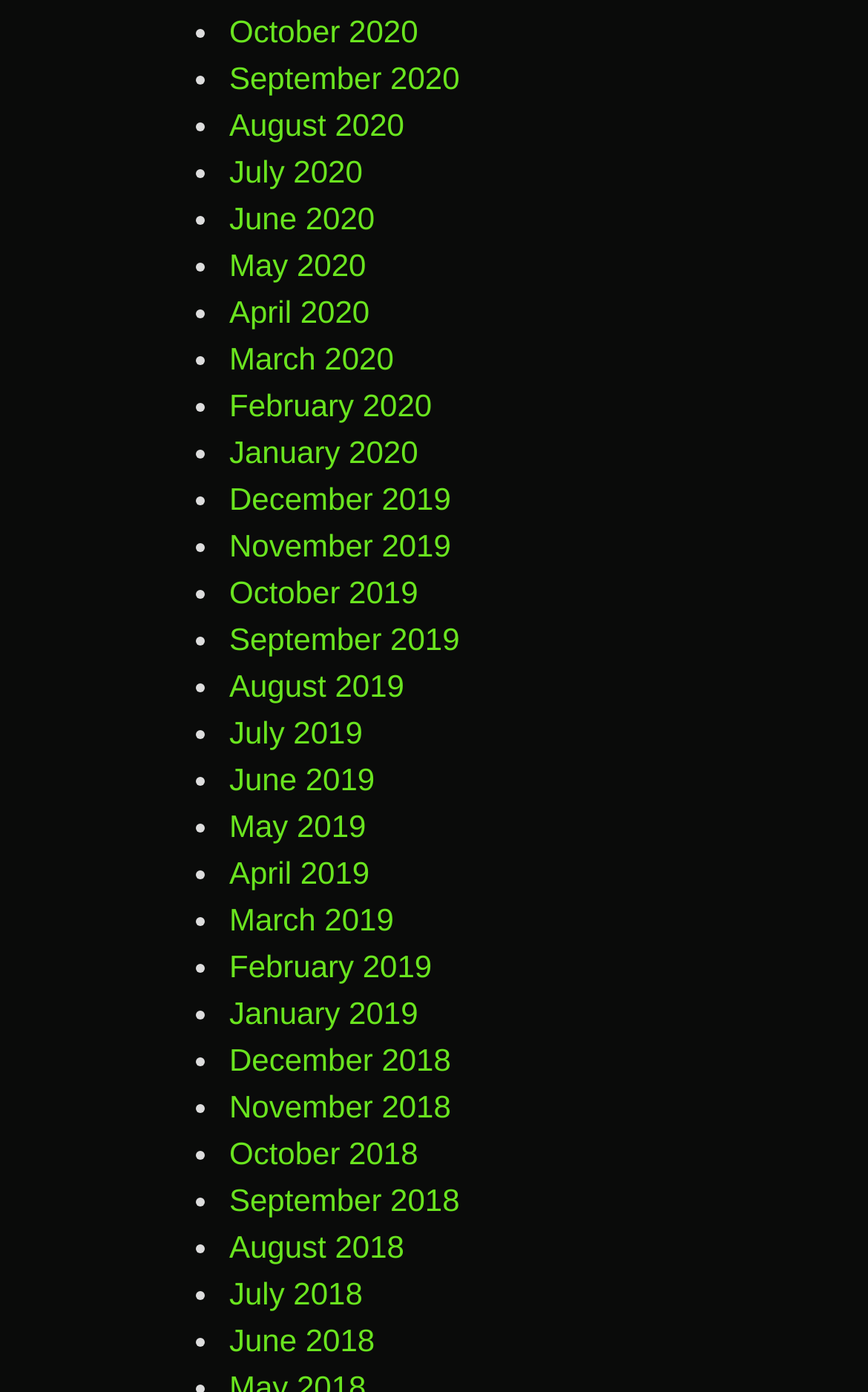Using the information shown in the image, answer the question with as much detail as possible: What is the pattern of the list?

The list appears to be a collection of monthly archives, with each link representing a month and year, in a chronological order from newest to oldest.